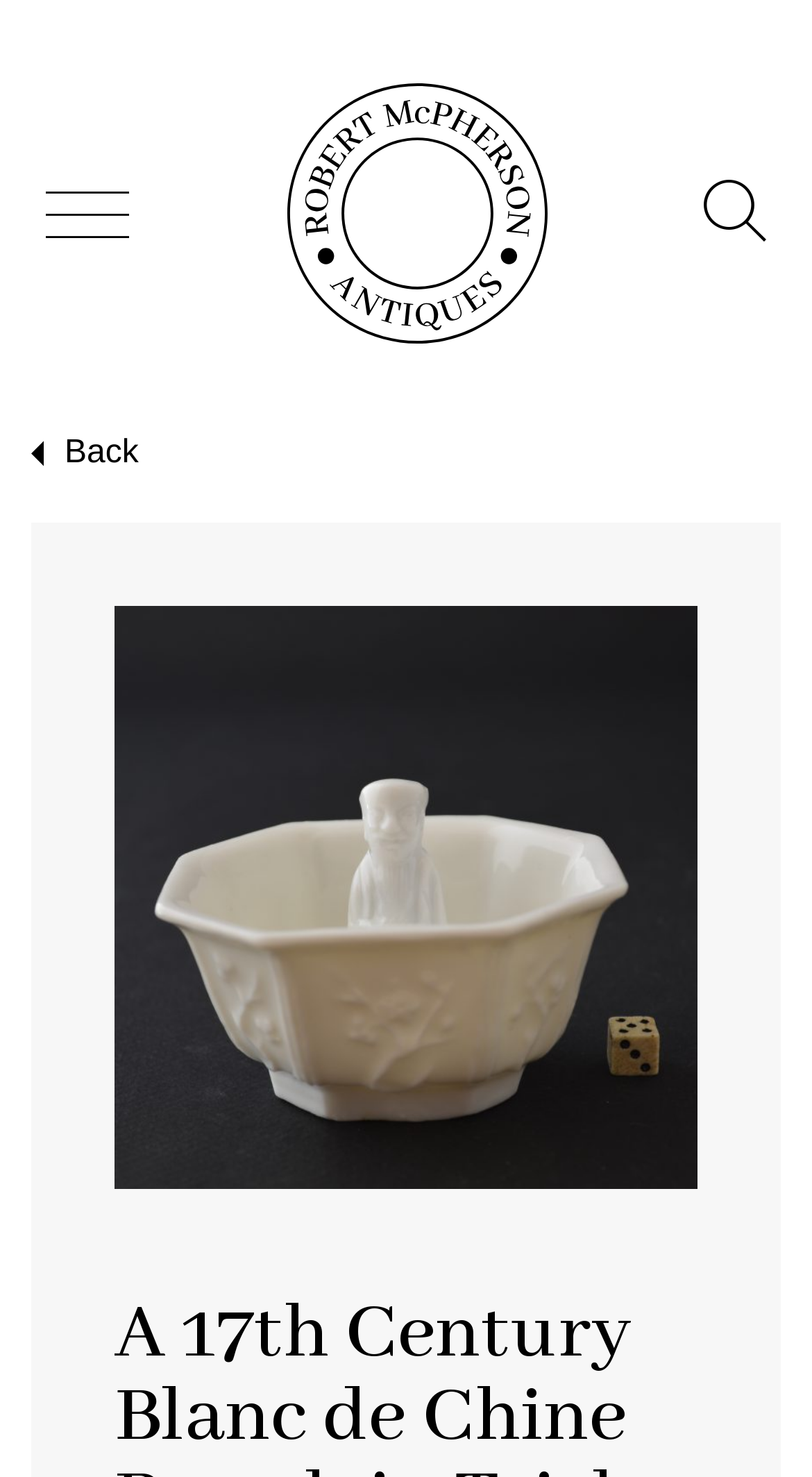Predict the bounding box coordinates of the UI element that matches this description: "Back". The coordinates should be in the format [left, top, right, bottom] with each value between 0 and 1.

[0.026, 0.289, 0.186, 0.326]